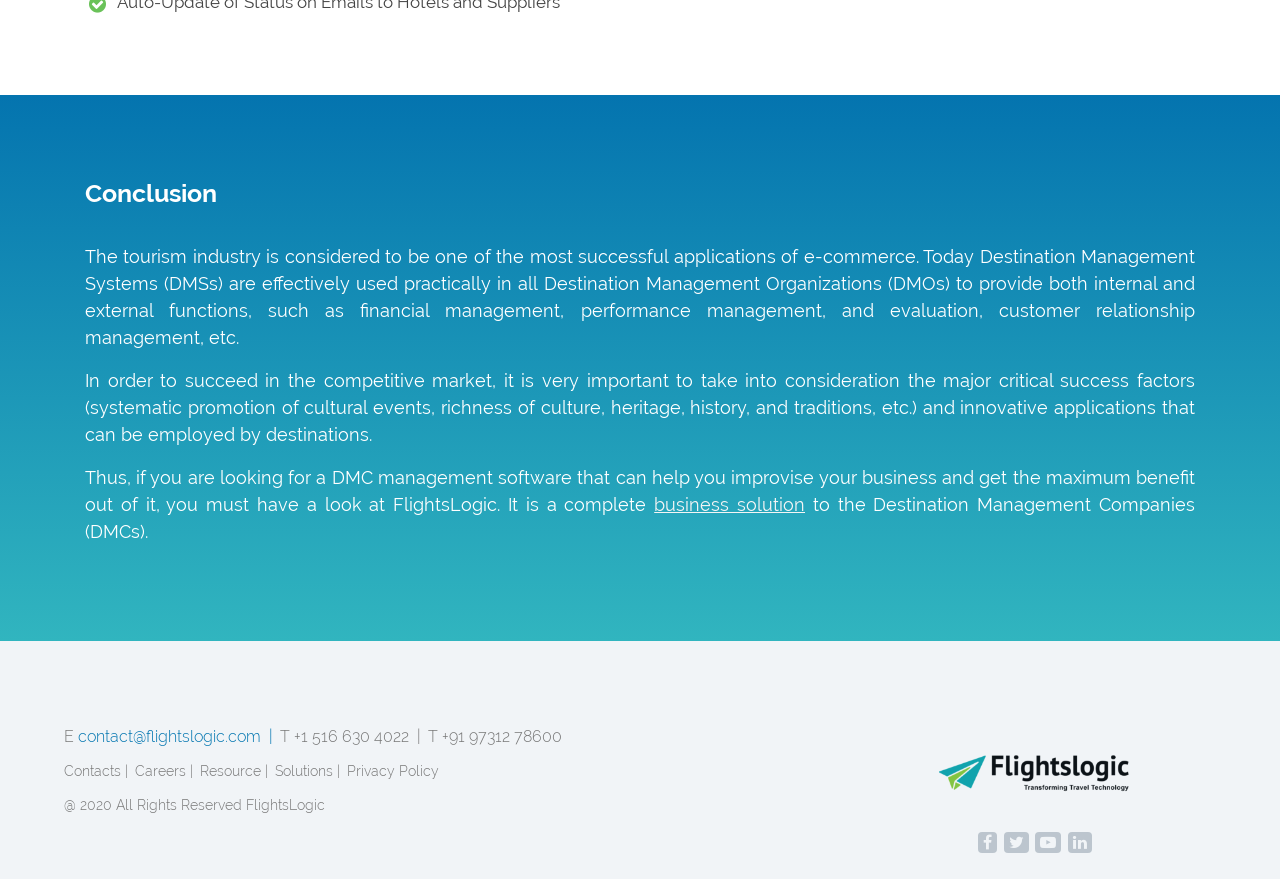What is the name of the software solution mentioned?
Please answer the question as detailed as possible based on the image.

The text mentions 'FlightsLogic' as a complete business solution for Destination Management Companies (DMCs), indicating that it is a software solution.